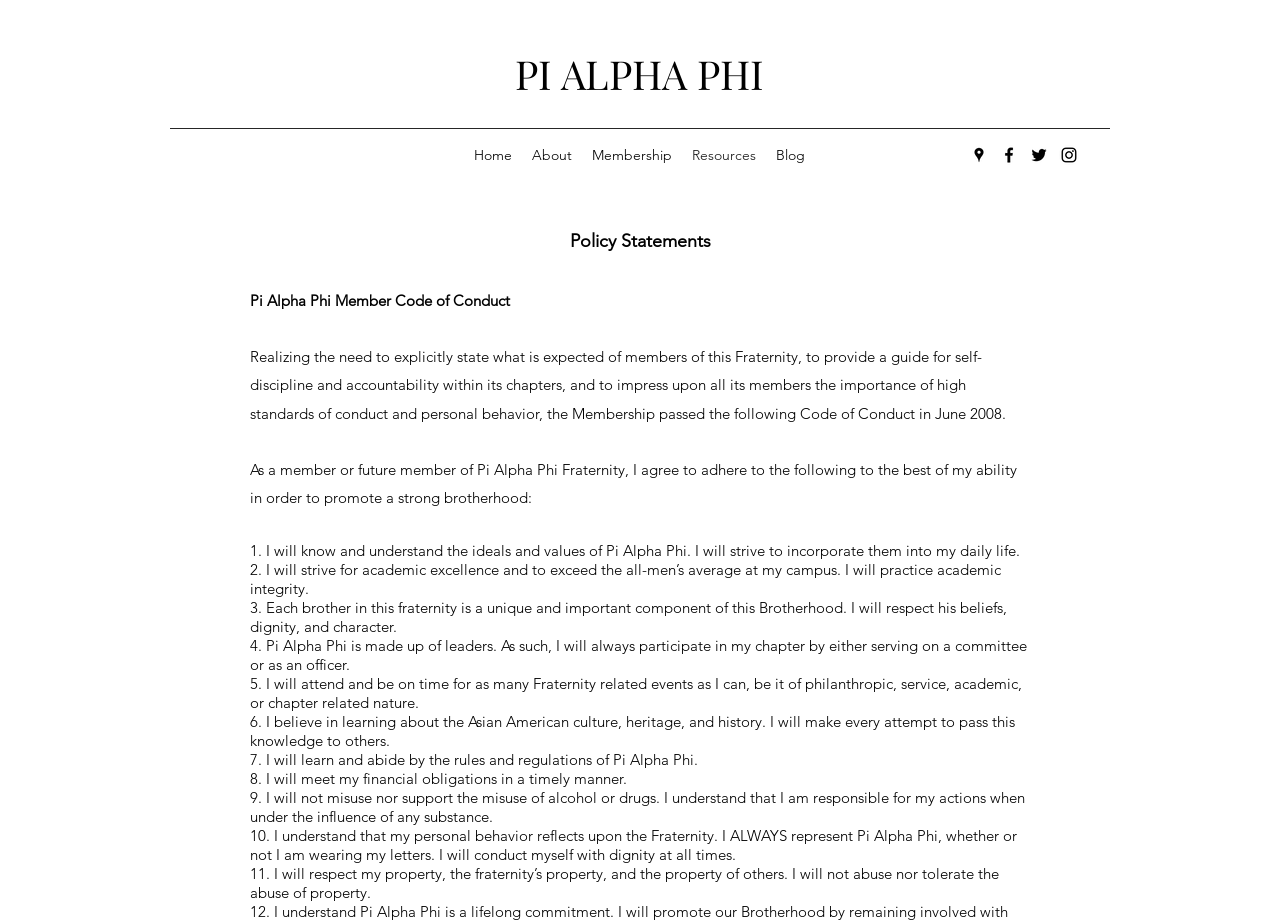Locate the bounding box coordinates of the element that should be clicked to execute the following instruction: "Click the About link".

[0.407, 0.152, 0.454, 0.184]